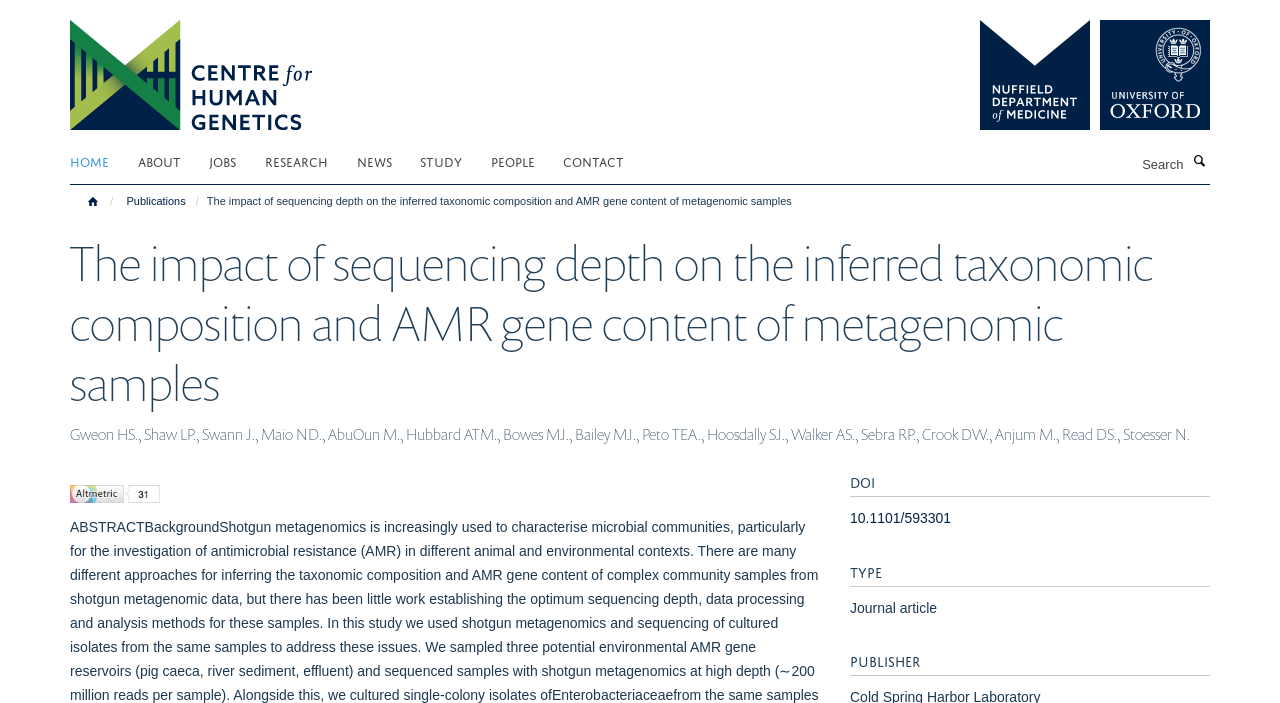Can you specify the bounding box coordinates of the area that needs to be clicked to fulfill the following instruction: "Go to the Centre for Human Genetics homepage"?

[0.055, 0.08, 0.244, 0.102]